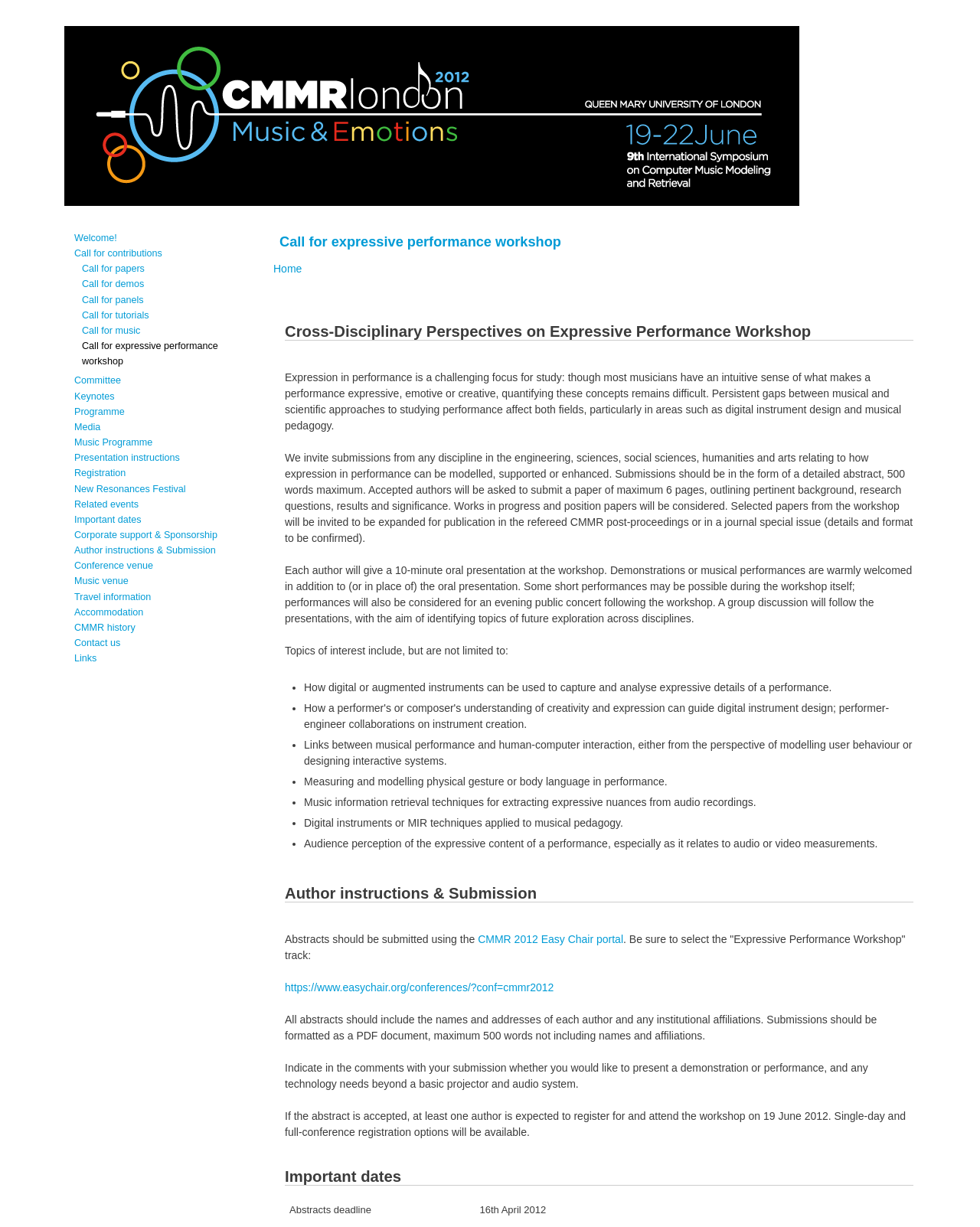Please specify the bounding box coordinates of the element that should be clicked to execute the given instruction: 'Click on the 'Home' link'. Ensure the coordinates are four float numbers between 0 and 1, expressed as [left, top, right, bottom].

[0.066, 0.16, 0.816, 0.17]